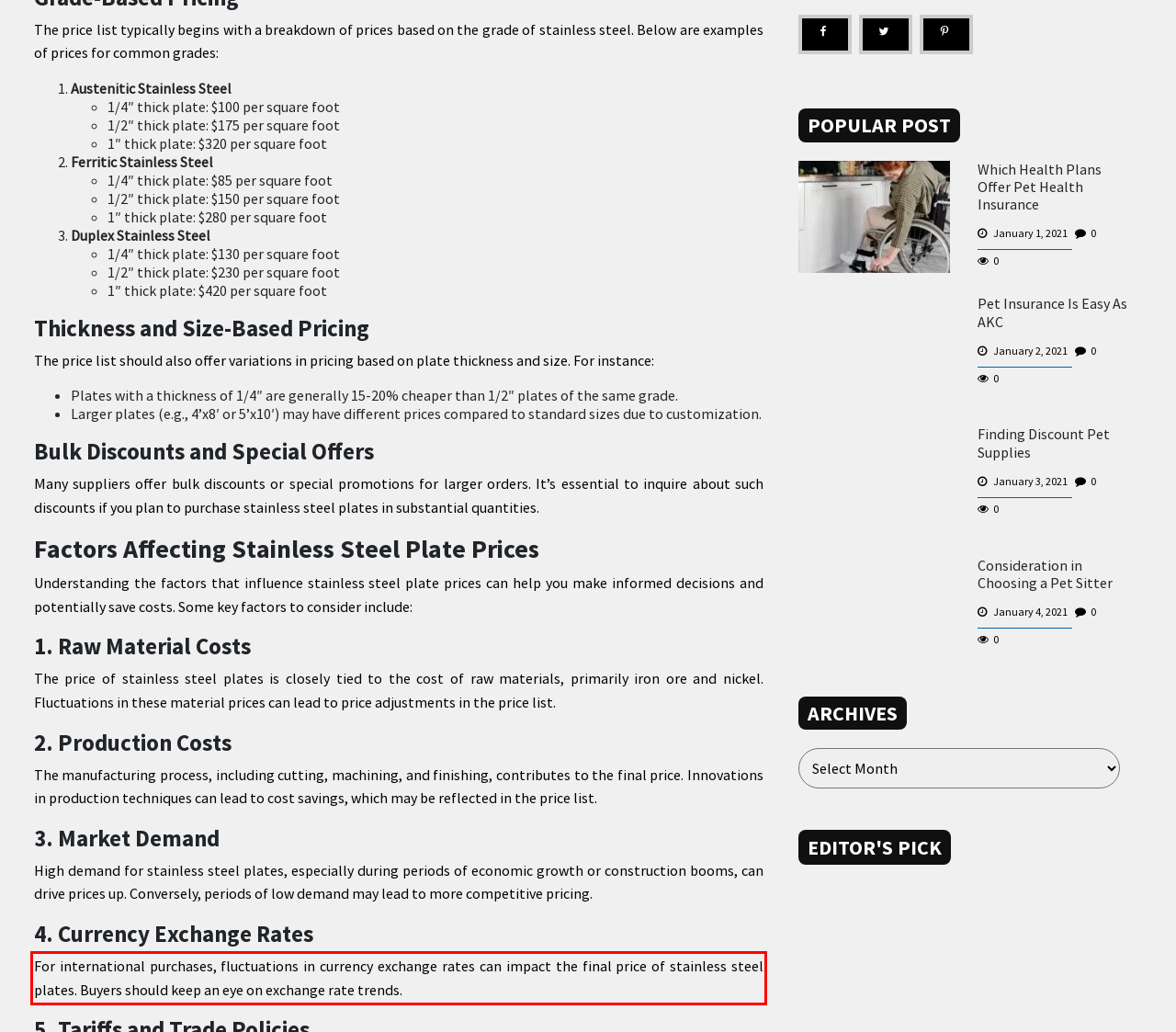Within the screenshot of the webpage, there is a red rectangle. Please recognize and generate the text content inside this red bounding box.

For international purchases, fluctuations in currency exchange rates can impact the final price of stainless steel plates. Buyers should keep an eye on exchange rate trends.